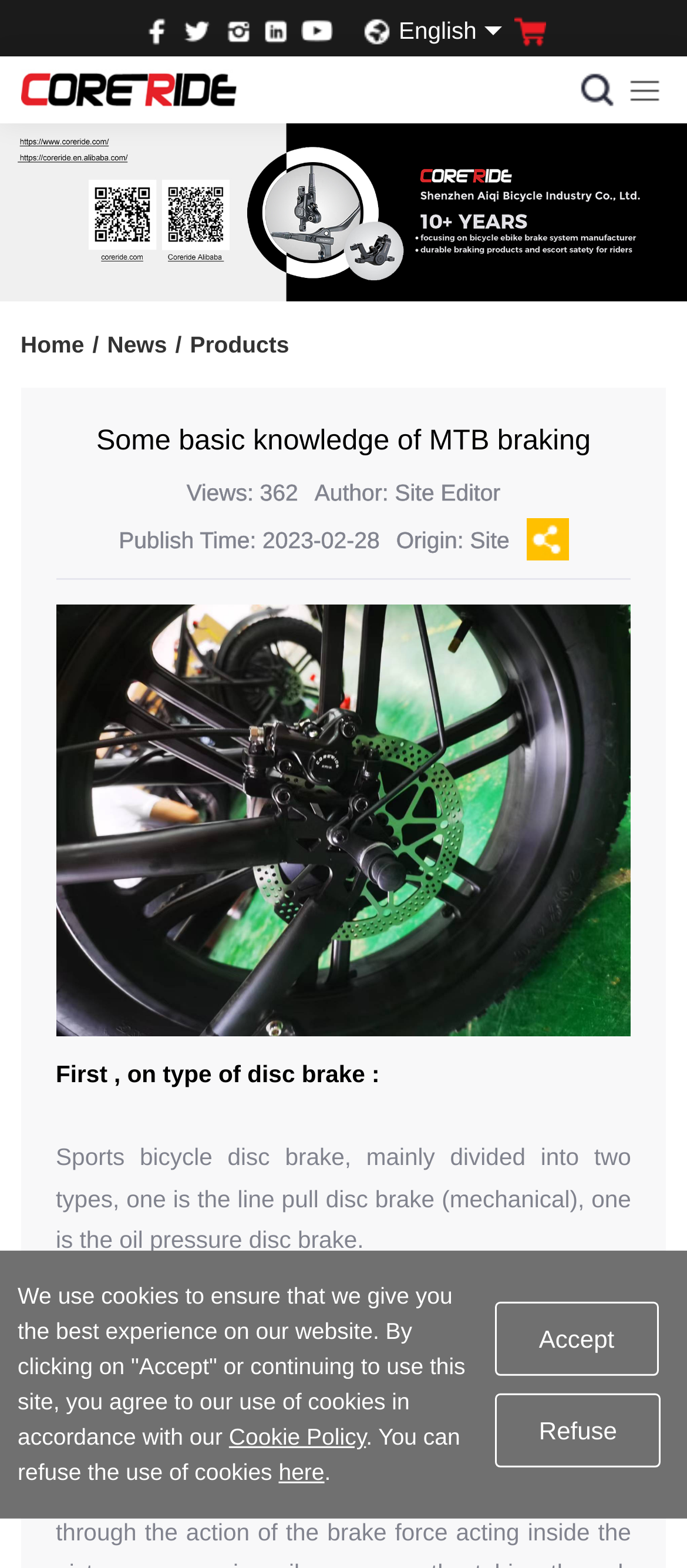Please give a concise answer to this question using a single word or phrase: 
What is the type of brake discussed in the article?

MTB braking